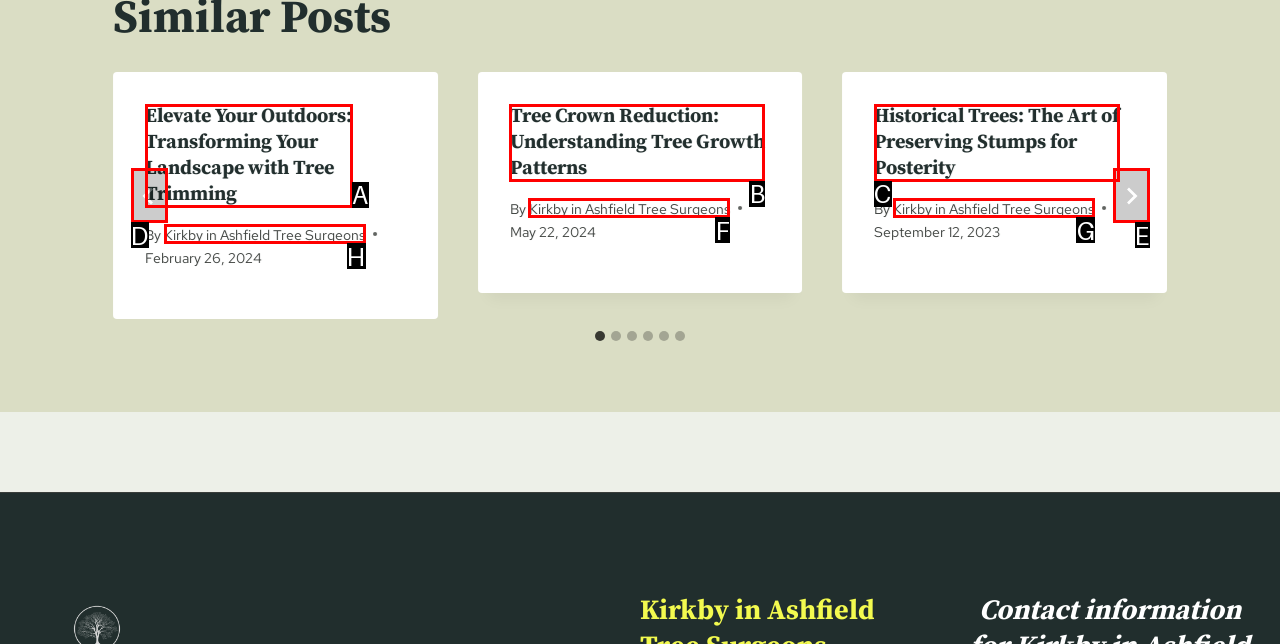Identify which HTML element aligns with the description: Kirkby in Ashfield Tree Surgeons
Answer using the letter of the correct choice from the options available.

H